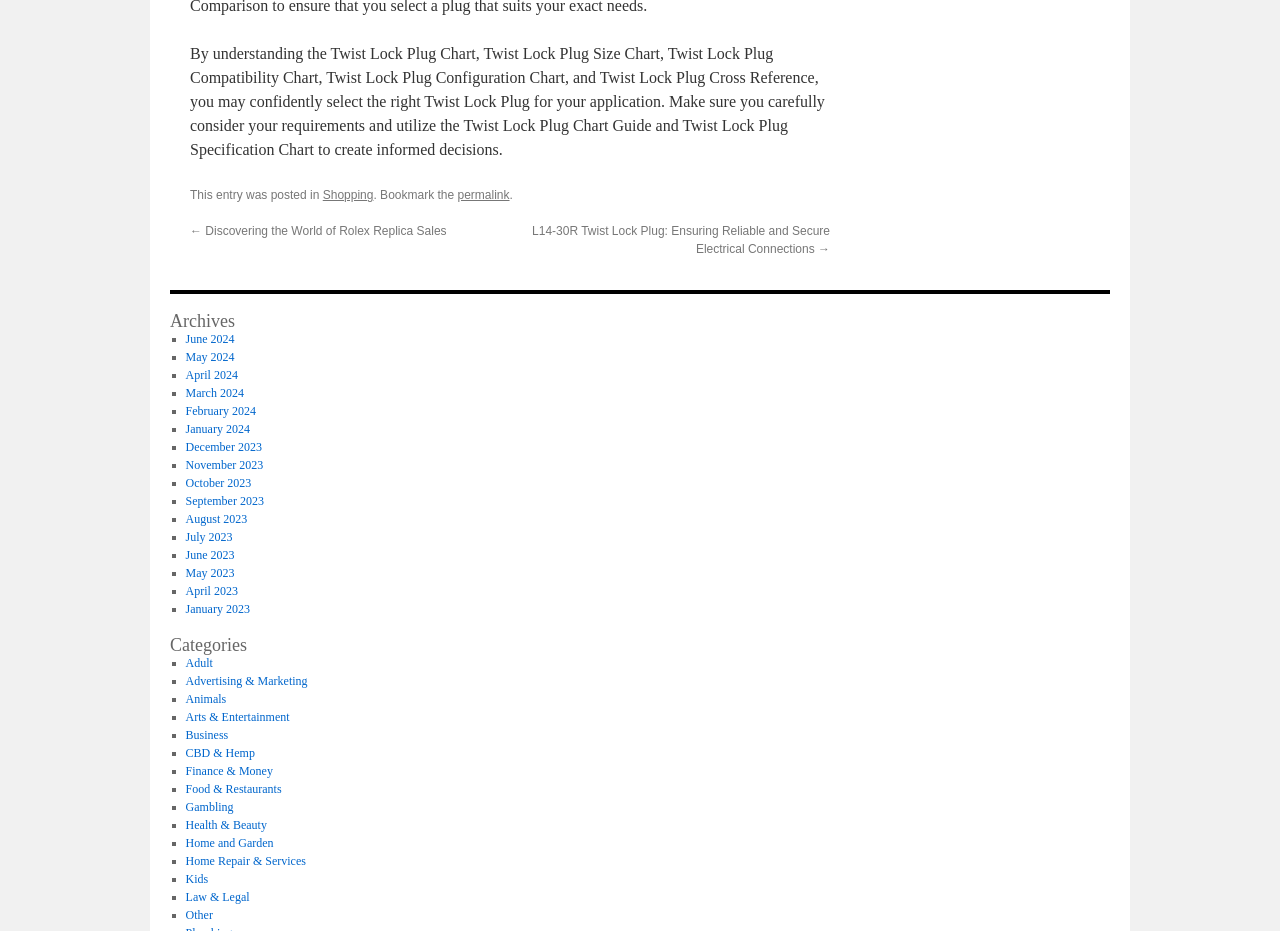Please find the bounding box for the UI component described as follows: "Shopping".

[0.252, 0.202, 0.292, 0.217]